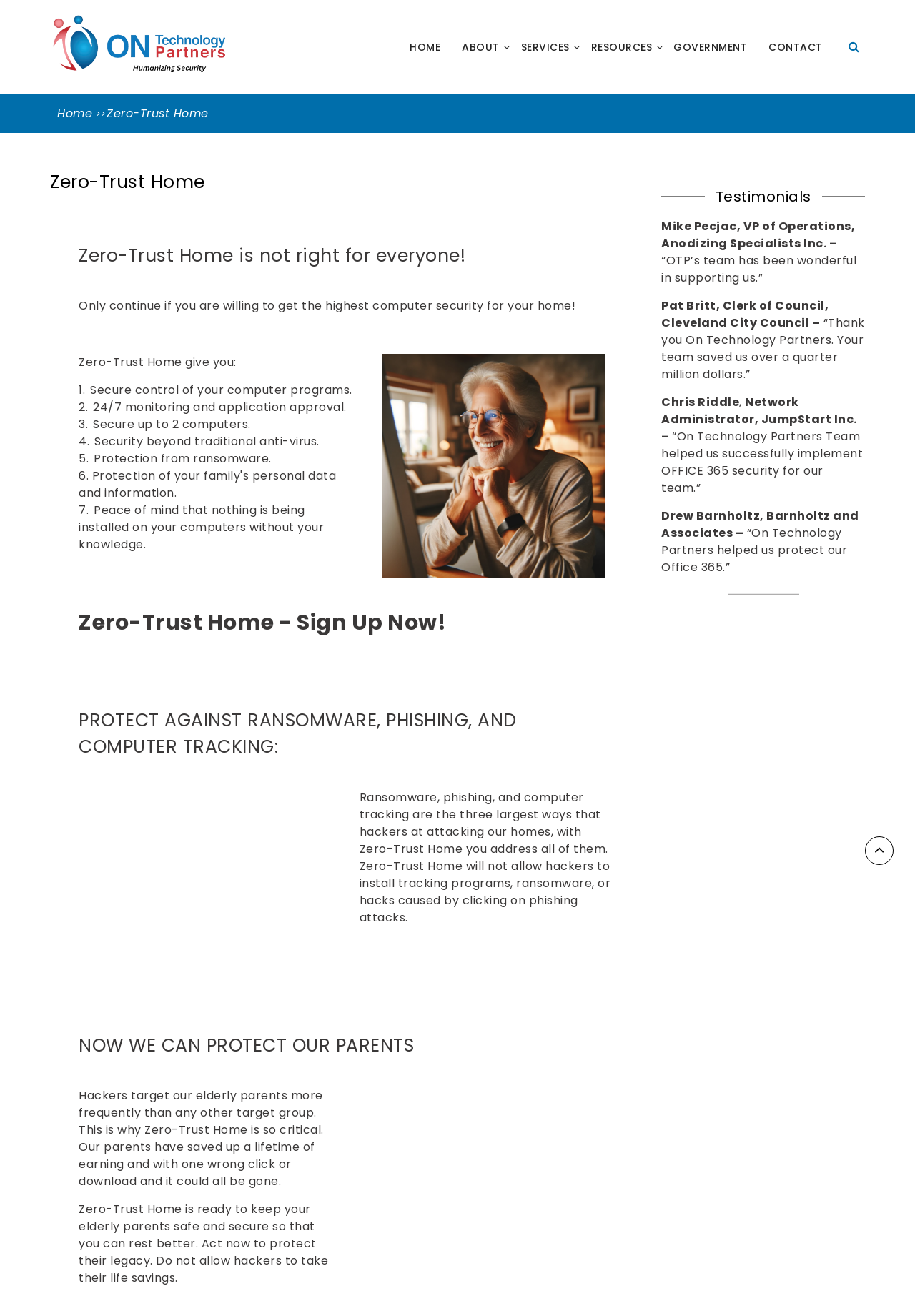Please identify the coordinates of the bounding box that should be clicked to fulfill this instruction: "Click the 'CONTACT' link".

[0.828, 0.024, 0.911, 0.048]